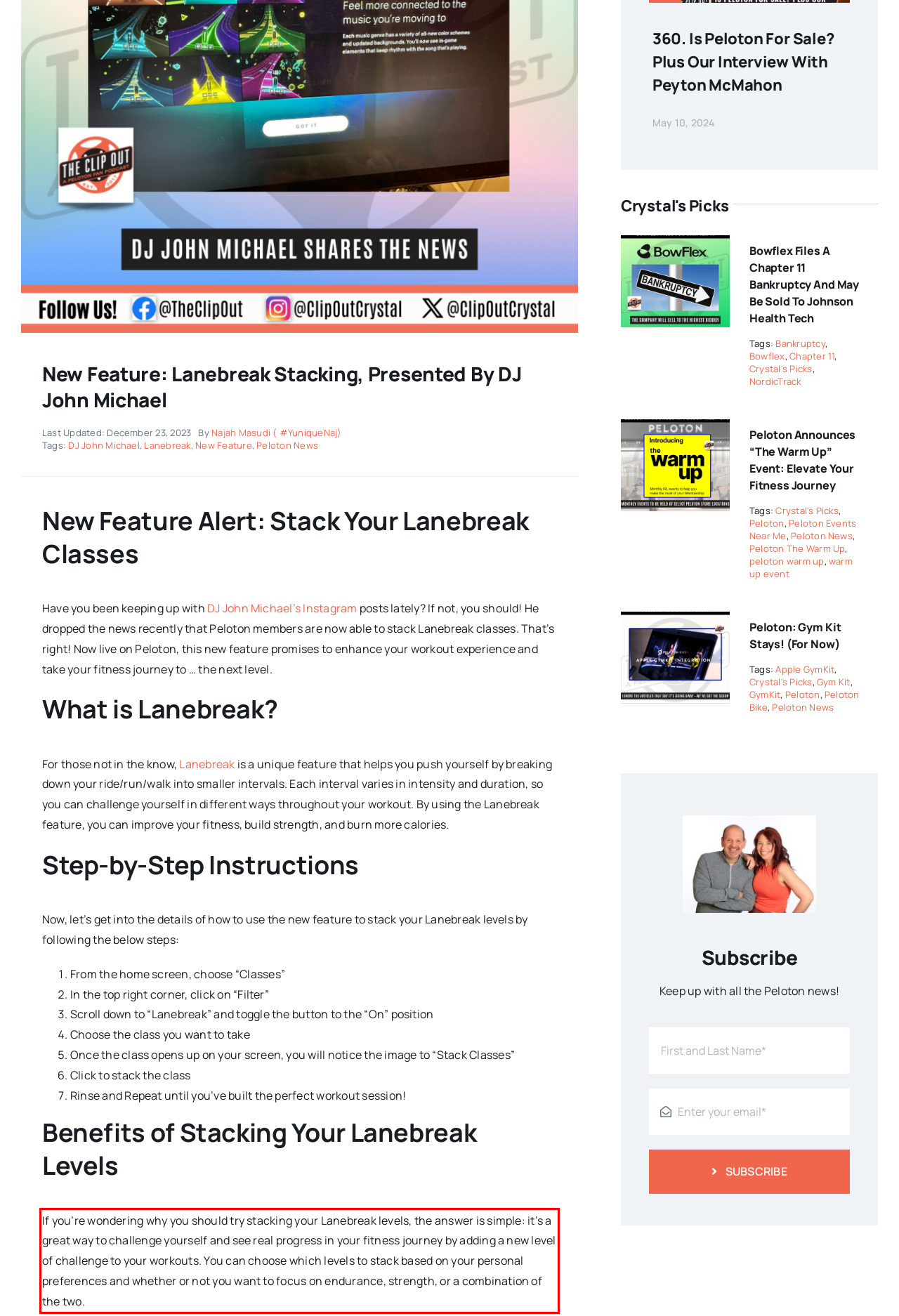You have a screenshot of a webpage, and there is a red bounding box around a UI element. Utilize OCR to extract the text within this red bounding box.

If you’re wondering why you should try stacking your Lanebreak levels, the answer is simple: it’s a great way to challenge yourself and see real progress in your fitness journey by adding a new level of challenge to your workouts. You can choose which levels to stack based on your personal preferences and whether or not you want to focus on endurance, strength, or a combination of the two.